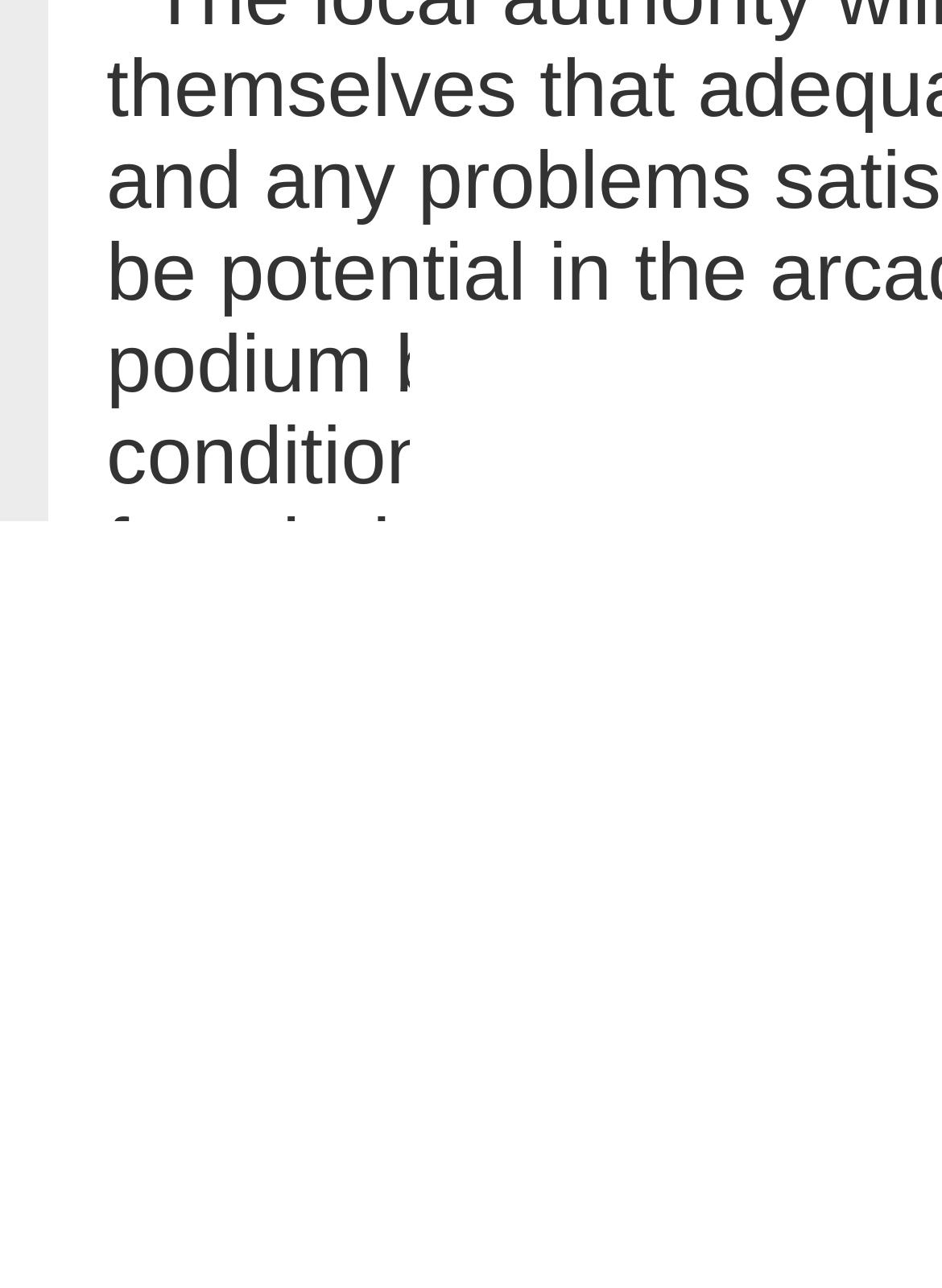What is the position of the 'previous page' link?
Using the information presented in the image, please offer a detailed response to the question.

By analyzing the bounding box coordinates, I found that the 'previous page' link has a y1 value of 0.689, which is one of the smallest y1 values among all elements. This indicates that it is located at the top of the page. Additionally, its x1 value of 0.11 is one of the smallest x1 values, indicating that it is located on the left side of the page.